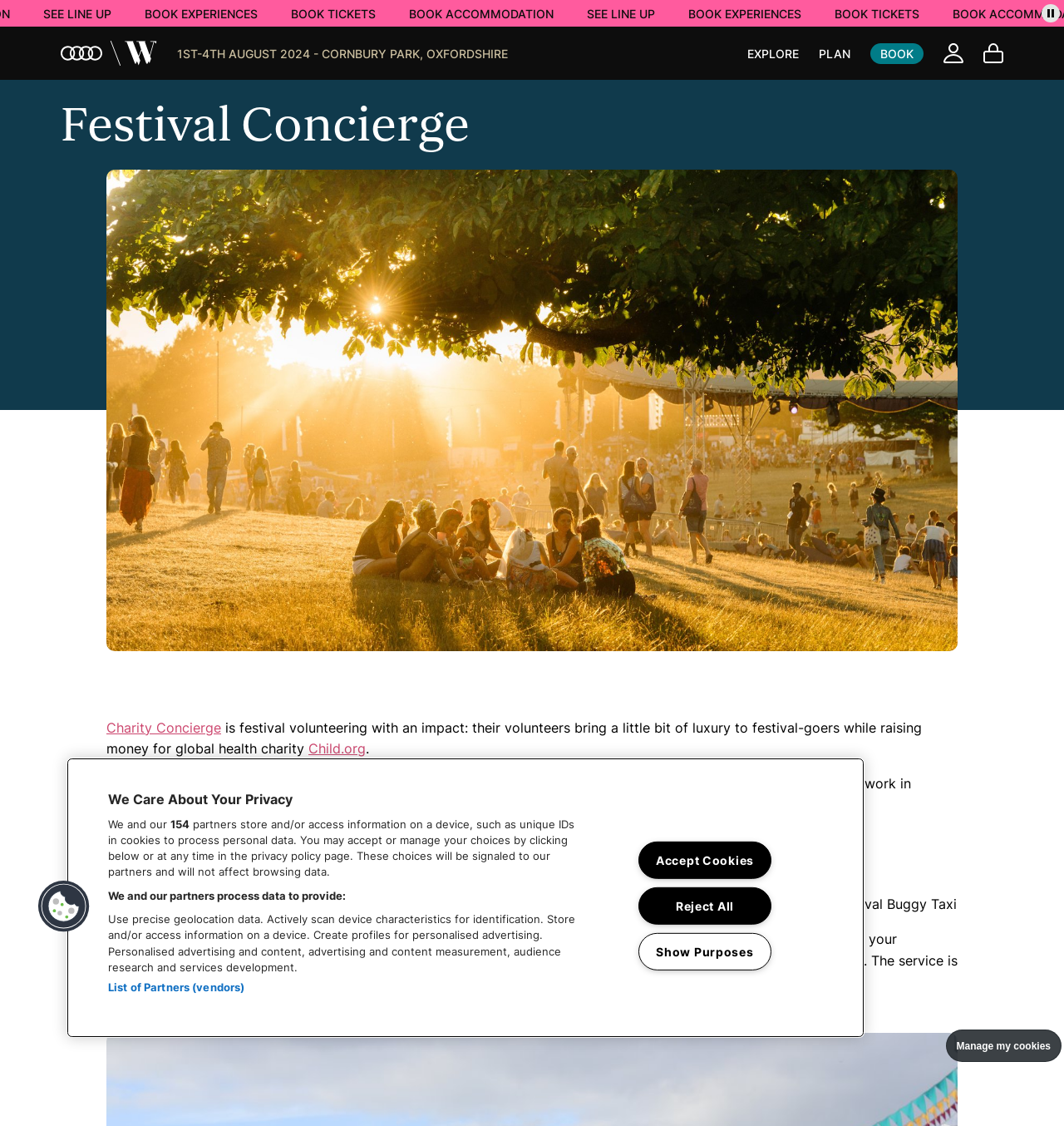Generate a thorough description of the webpage.

The webpage is about Wilderness Festival, a four-day party event presented by Audi. At the top left, there is a link to the homepage, and next to it, a link to Google Maps showing the location of Cornbury Park, Oxfordshire, where the festival will take place from 1st to 4th August 2024. 

Below these links, there are three buttons: "EXPLORE", "PLAN", and "BOOK", which are likely related to festival activities and ticket booking. On the right side, there are two more buttons: "Open/close account info" and "Open/close basket".

The main content of the webpage is divided into sections. The first section is about Festival Concierge, which is a volunteering opportunity with a charity organization called Child.org. There is a brief description of the charity and its mission.

The next section is about Festival Buggy Taxi, a service that transports festival-goers and their gear from the car park to their camping pitch for a £35 donation. The service is available on a first-come, first-served basis.

At the bottom of the page, there is a cookie banner with a heading "We Care About Your Privacy". It explains how the website and its partners use cookies to process personal data and provides options to manage cookie preferences. There are buttons to accept or reject cookies, as well as a link to a list of partners (vendors) and a button to show purposes.